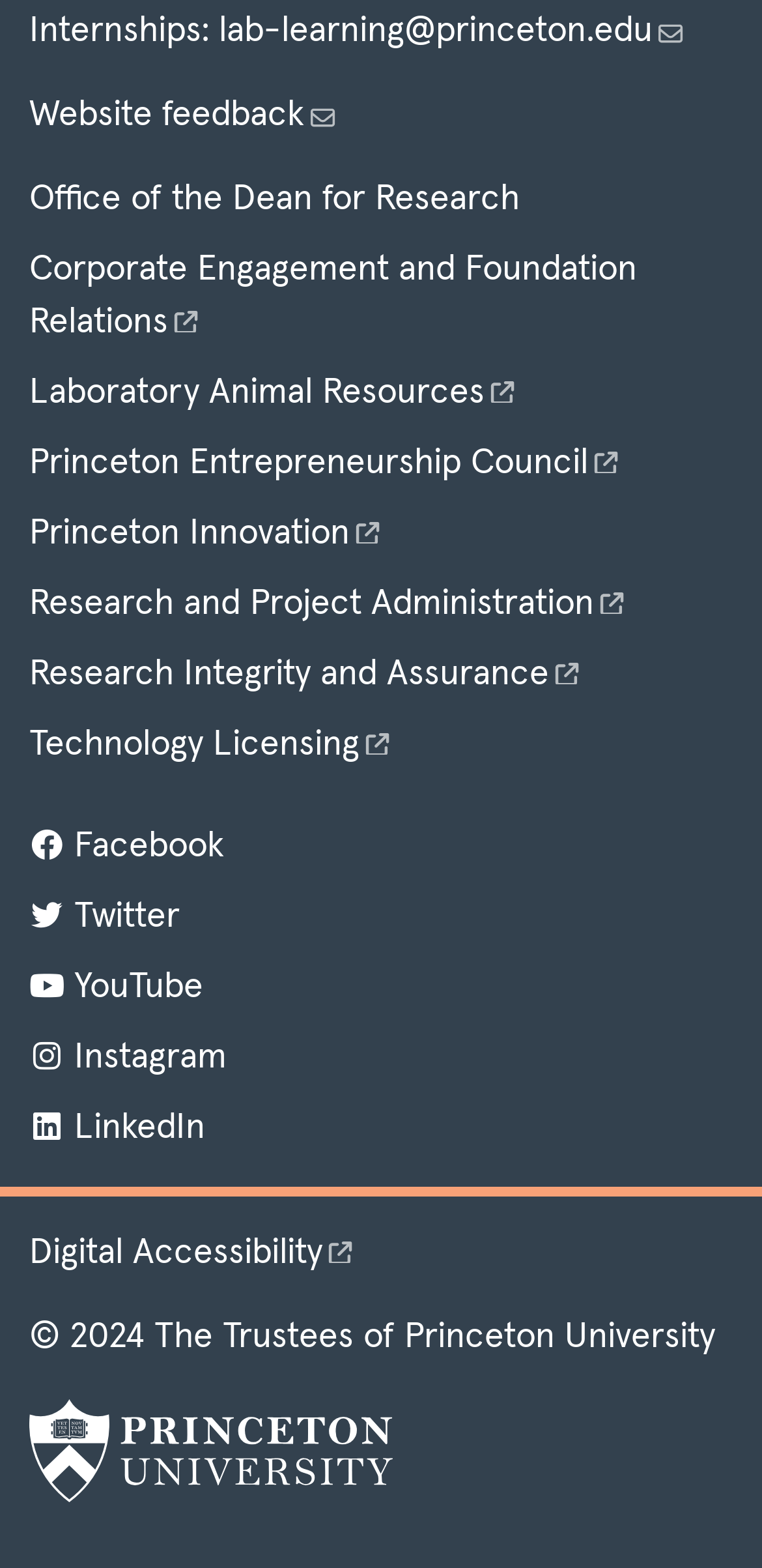Locate the bounding box coordinates of the area that needs to be clicked to fulfill the following instruction: "Visit Office of the Dean for Research". The coordinates should be in the format of four float numbers between 0 and 1, namely [left, top, right, bottom].

[0.038, 0.111, 0.682, 0.146]